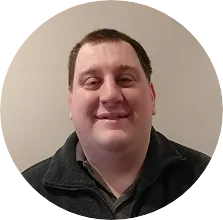Explain in detail what you see in the image.

The image features James Lackovic, a professional with a distinguished educational background, including a Master of Music (MMus) and Bachelor of Music with Honors (BMus Hons). He is also recognized for his professional designations, such as Chartered Manager (CMgr FCMI), Fellow of the British Institute of Innkeeping (FBII), and qualifications in Health and Safety (CertIOSH) and Fire Safety (AIFireE). His expertise is further underscored by his membership in the Institute of Fire Safety Managers (MIFSM). This portrait captures him in a friendly pose, highlighting his approachable demeanor, which complements his extensive qualifications and over ten years of experience in various fields.